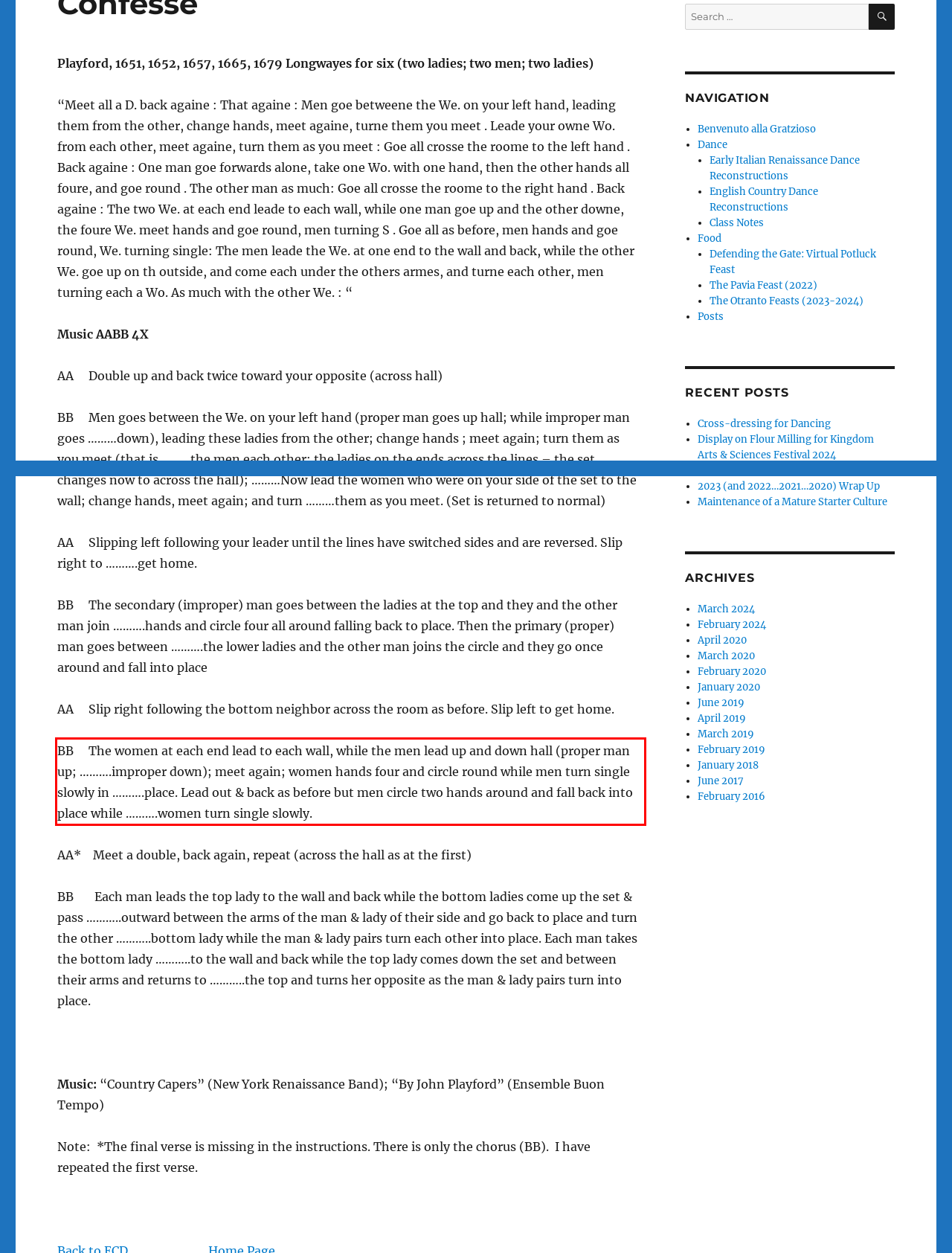Using OCR, extract the text content found within the red bounding box in the given webpage screenshot.

BB The women at each end lead to each wall, while the men lead up and down hall (proper man up; ……….improper down); meet again; women hands four and circle round while men turn single slowly in ……….place. Lead out & back as before but men circle two hands around and fall back into place while ……….women turn single slowly.